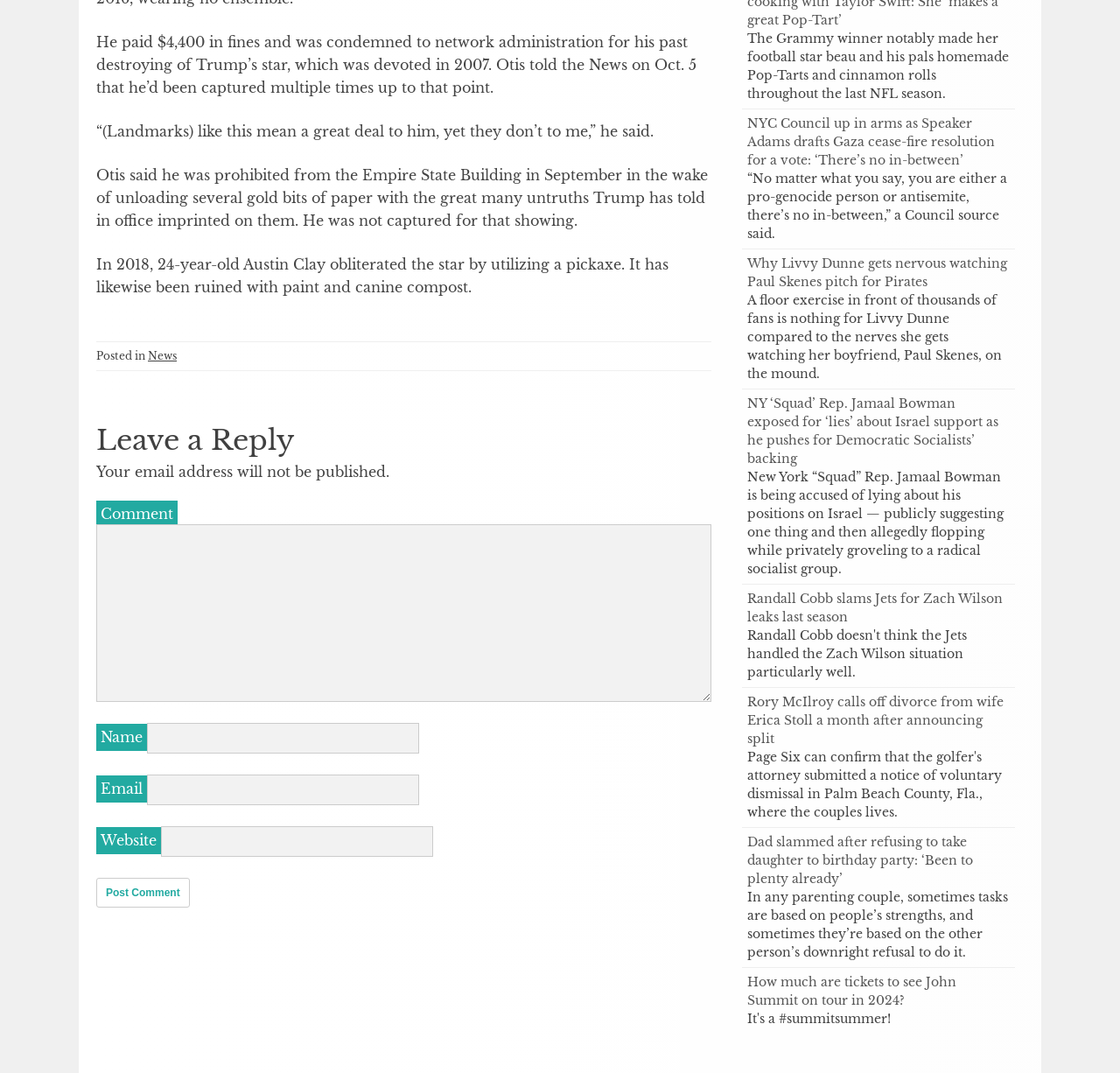Locate the bounding box of the UI element described by: "name="comment" placeholder="Your Comment"" in the given webpage screenshot.

None